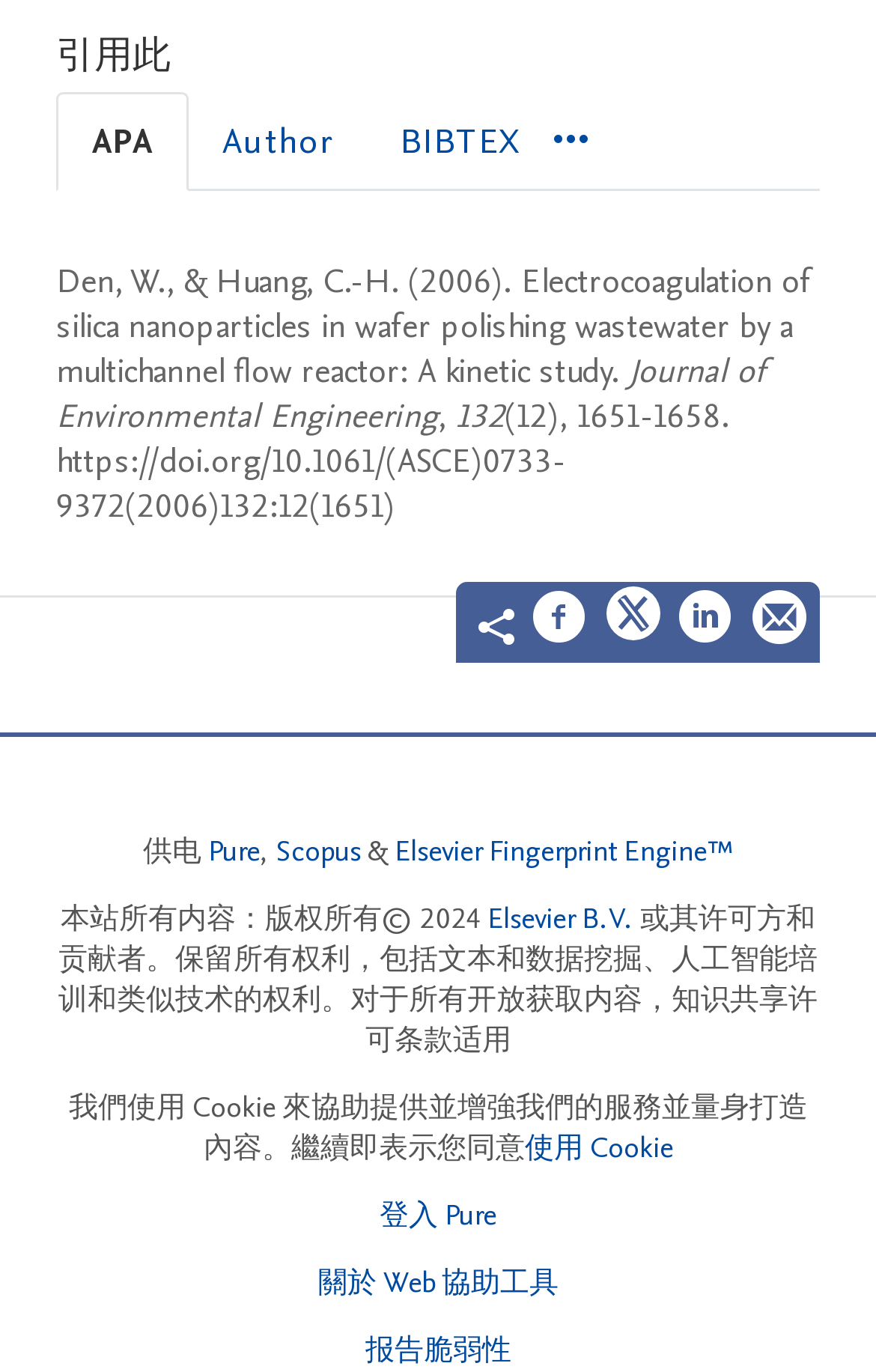Locate the bounding box coordinates of the clickable region necessary to complete the following instruction: "Report vulnerability". Provide the coordinates in the format of four float numbers between 0 and 1, i.e., [left, top, right, bottom].

[0.417, 0.969, 0.583, 0.998]